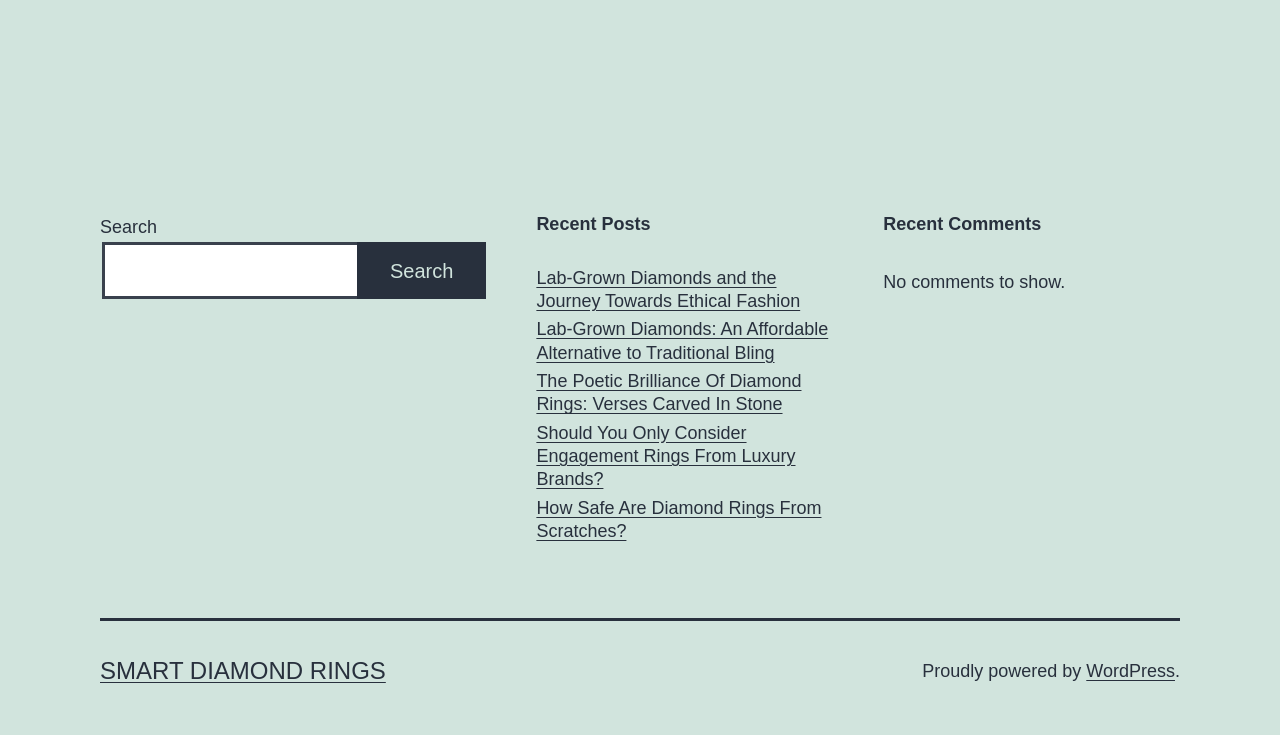What is the name of the platform powering the website?
Please respond to the question with as much detail as possible.

The static text element at the bottom of the webpage displays the message 'Proudly powered by WordPress', indicating that the website is built on the WordPress platform.